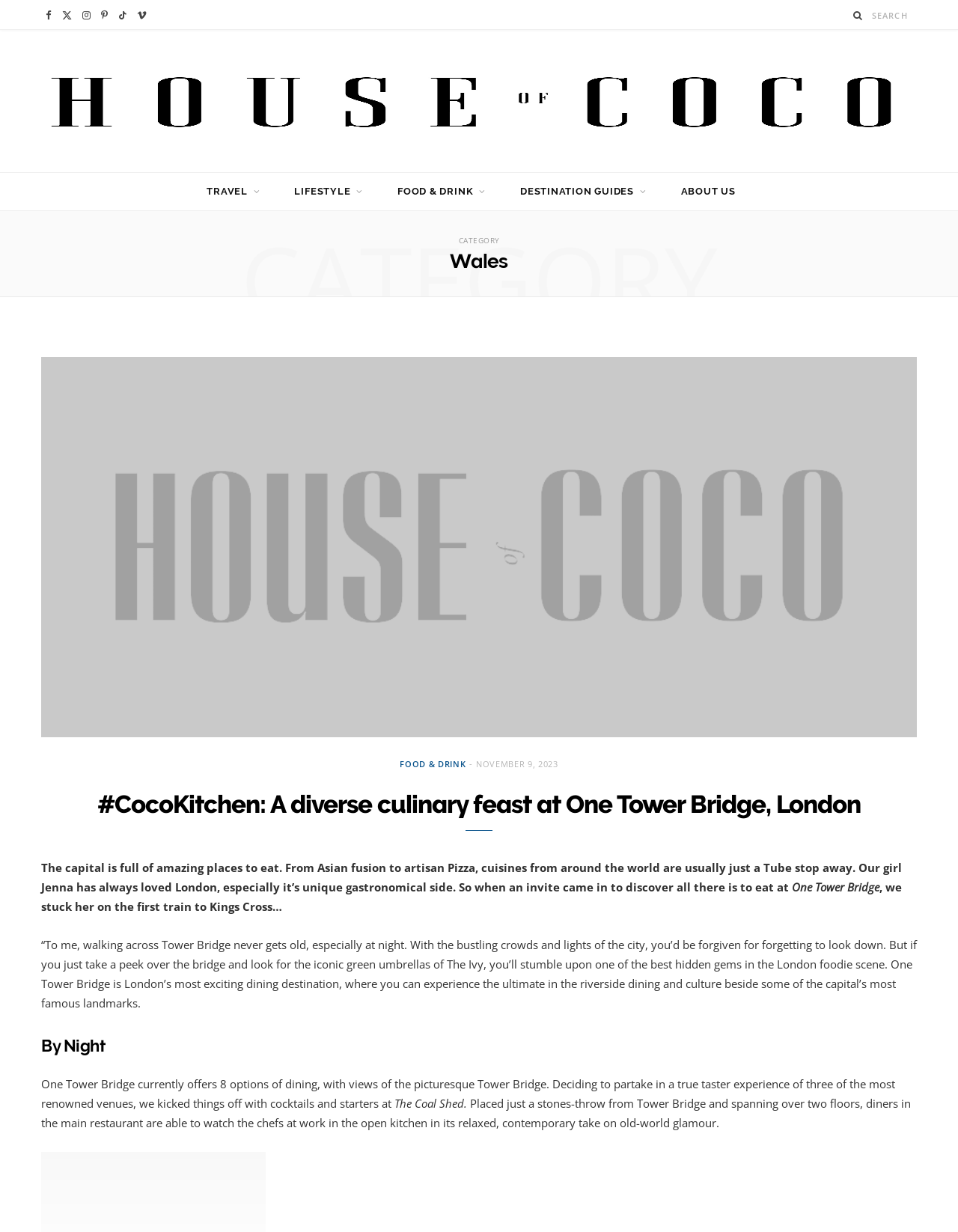Locate the bounding box coordinates of the clickable area needed to fulfill the instruction: "Learn about the author".

[0.694, 0.14, 0.784, 0.171]